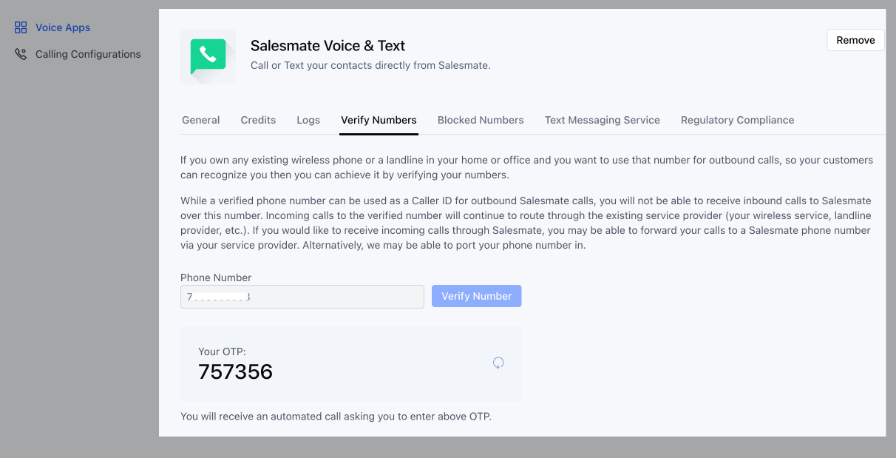What is the purpose of verifying a phone number?
Please give a detailed answer to the question using the information shown in the image.

According to the instructions provided, verifying a phone number allows it to be used as a Caller ID in outbound Salesmate calls, but it will not receive inbound calls routed through Salesmate.